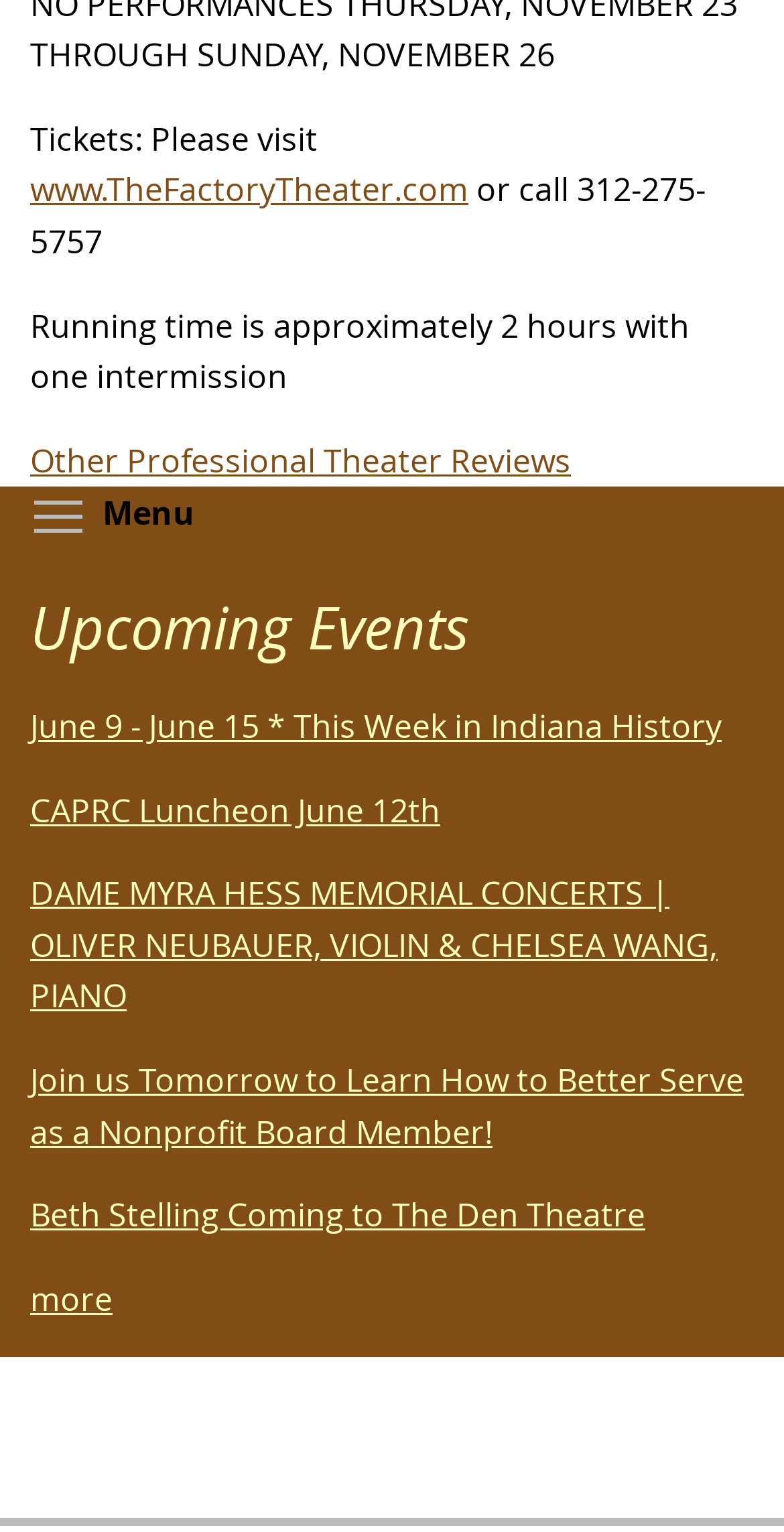What is the website for ticket purchases?
Based on the image, answer the question with as much detail as possible.

The website for ticket purchases can be found in the top section of the webpage, where it says 'Tickets: Please visit www.TheFactoryTheater.com'.